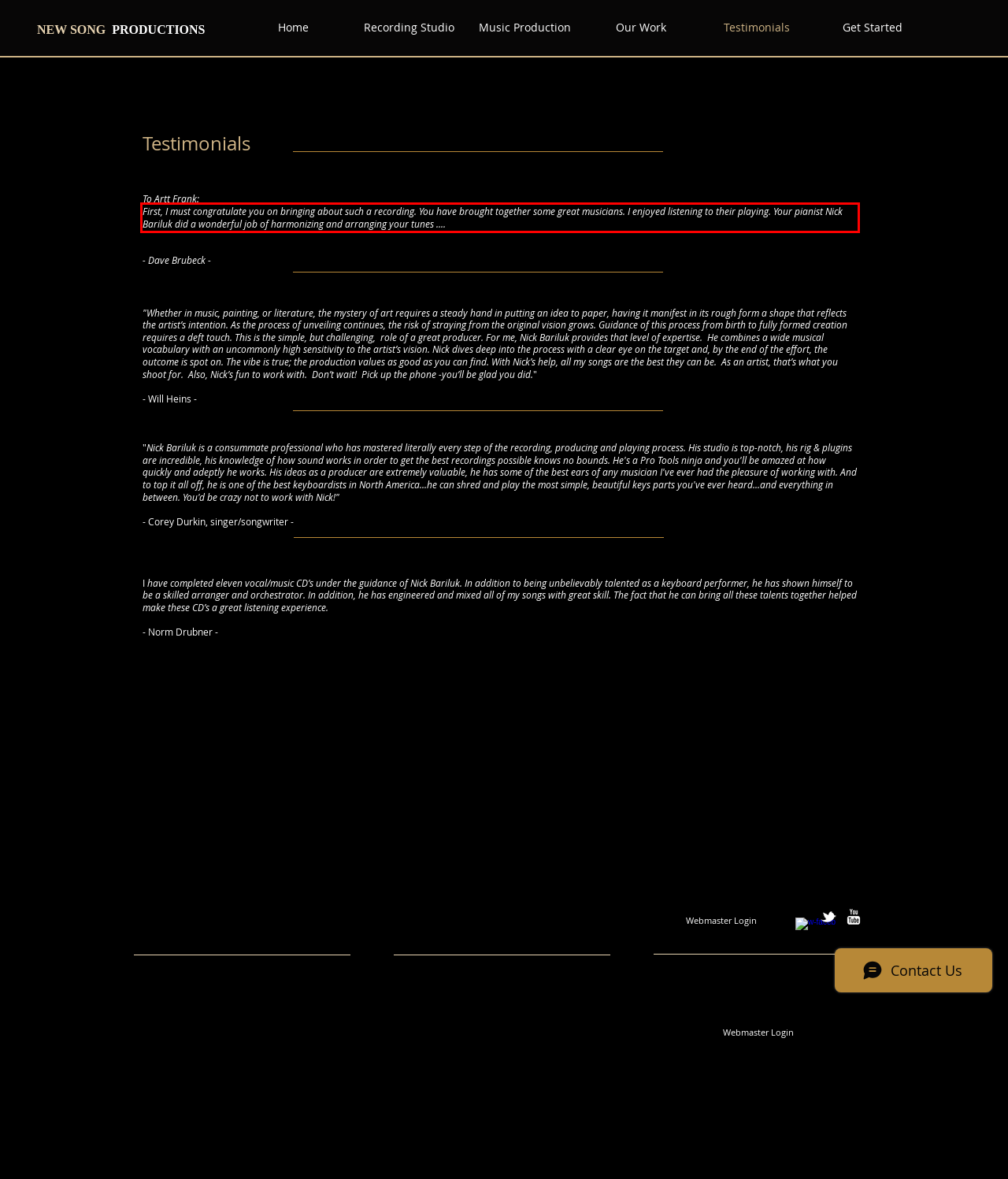Review the screenshot of the webpage and recognize the text inside the red rectangle bounding box. Provide the extracted text content.

First, I must congratulate you on bringing about such a recording. You have brought together some great musicians. I enjoyed listening to their playing. Your pianist Nick Bariluk did a wonderful job of harmonizing and arranging your tunes ....